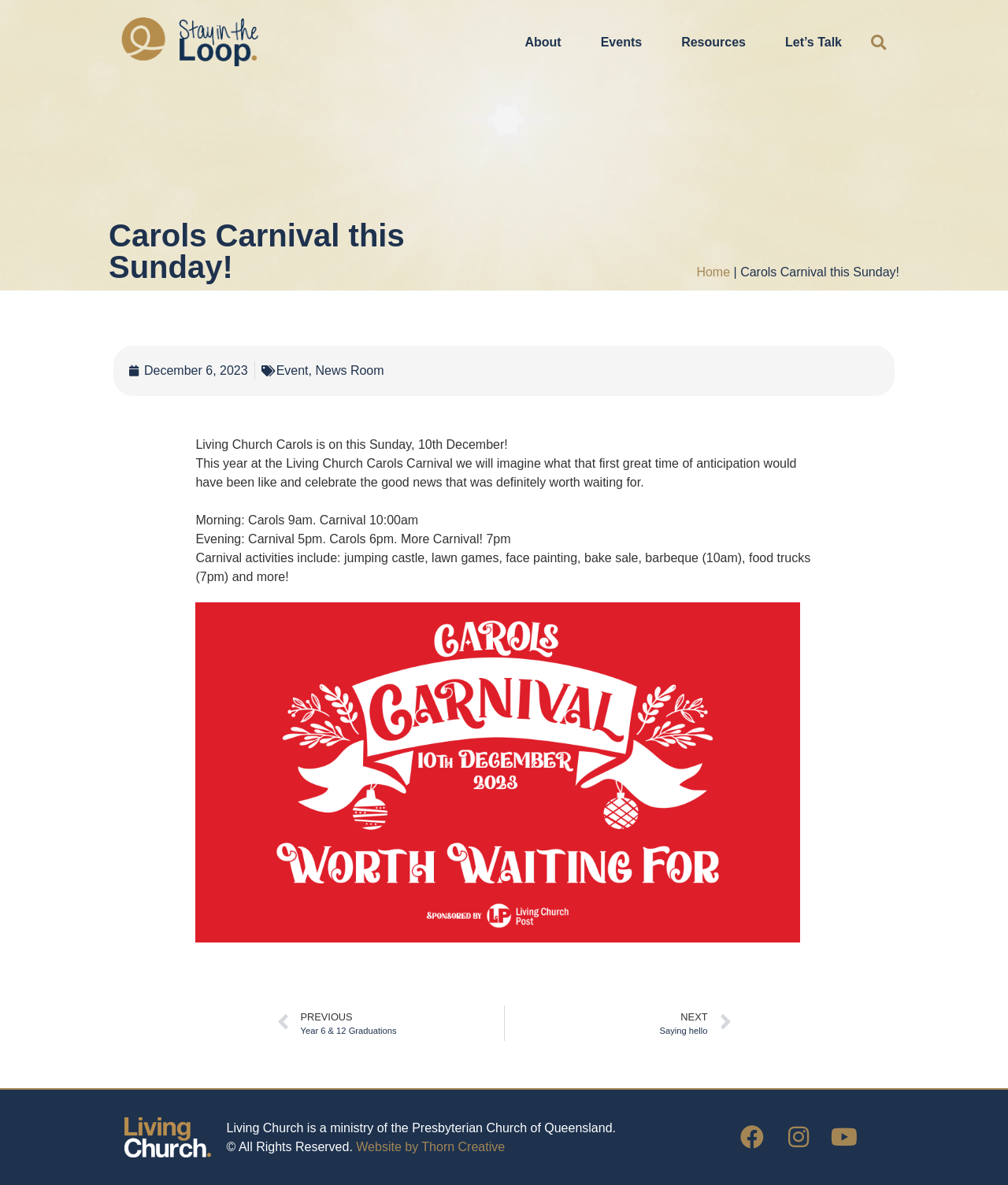Offer a meticulous description of the webpage's structure and content.

The webpage is about the Living Church Carols Carnival event, which is taking place on Sunday, 10th December. At the top of the page, there is a navigation menu with links to "About", "Events", "Resources", and "Let's Talk". To the right of the navigation menu, there is a search bar with a "Search" button.

Below the navigation menu, there is a large heading that reads "Carols Carnival this Sunday!" followed by a breadcrumb navigation section that shows the current page's location within the website.

On the left side of the page, there is a section that displays the date "December 6, 2023" and a time. Below this, there are links to "Event" and "News Room".

The main content of the page is a description of the Living Church Carols Carnival event. The text explains that the event will imagine what the first great time of anticipation would have been like and celebrate the good news that was worth waiting for. The event schedule is also provided, including morning and evening sessions with carols, carnival activities, and food.

There are also links to previous and next events, "Prev PREVIOUS Year 6 & 12 Graduations" and "NEXT Saying hello Next", respectively.

At the bottom of the page, there is a footer section that displays the ministry's name, "Living Church is a ministry of the Presbyterian Church of Queensland", followed by a copyright notice and a link to the website designer, "Thorn Creative". There are also three social media links on the bottom right side of the page.